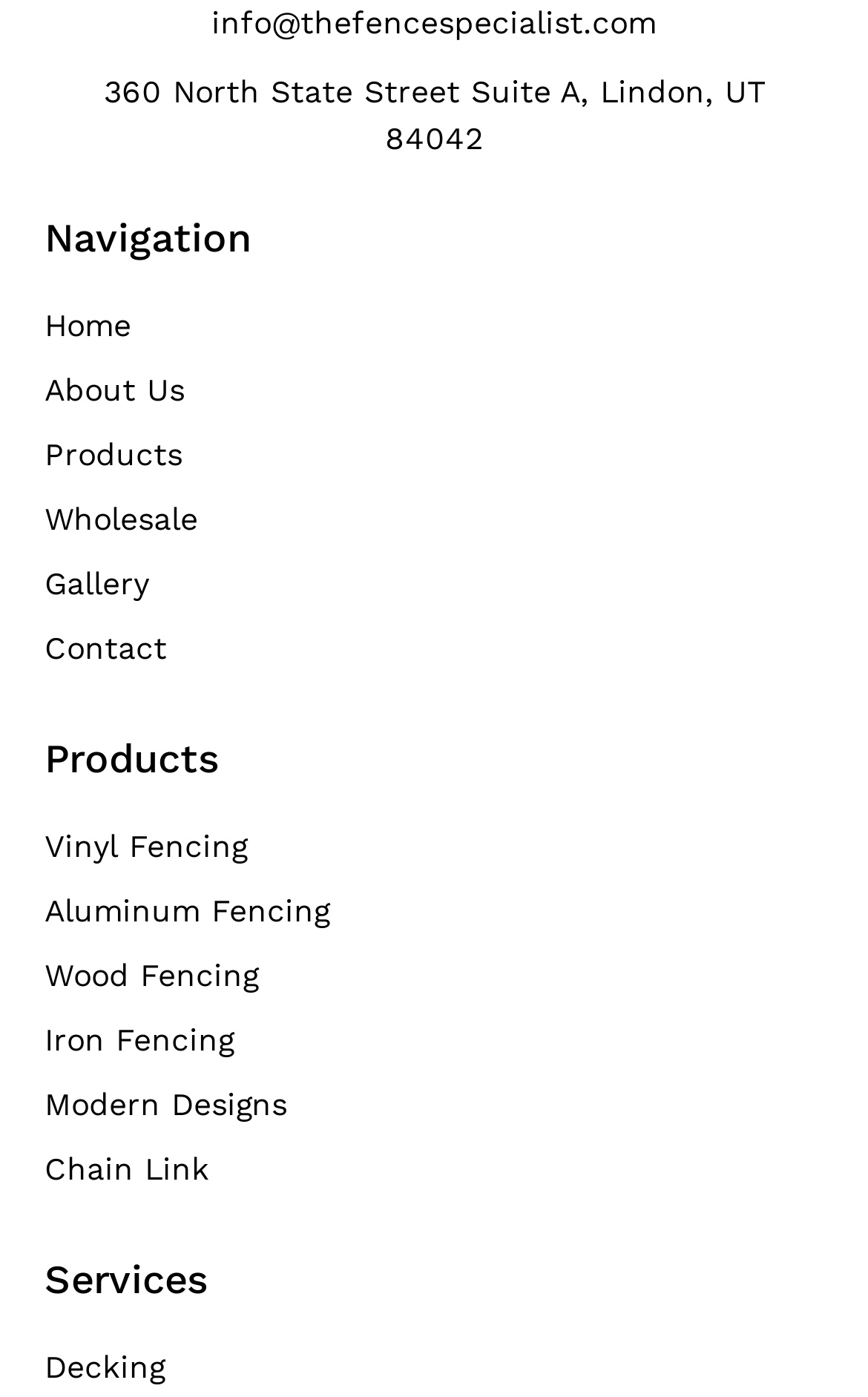From the webpage screenshot, identify the region described by Products. Provide the bounding box coordinates as (top-left x, top-left y, bottom-right x, bottom-right y), with each value being a floating point number between 0 and 1.

[0.051, 0.308, 0.949, 0.342]